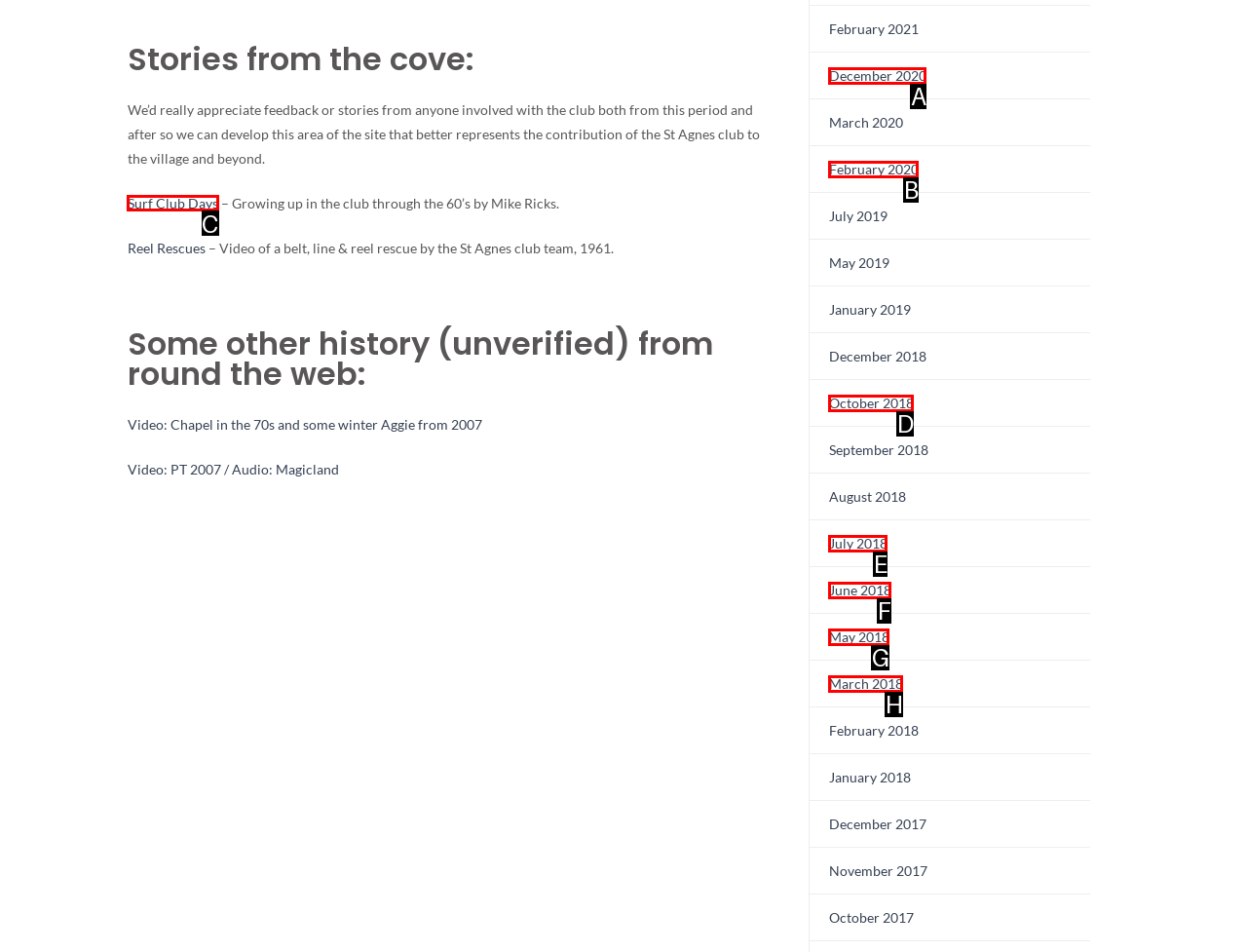Point out the UI element to be clicked for this instruction: Click on 'Surf Club Days'. Provide the answer as the letter of the chosen element.

C